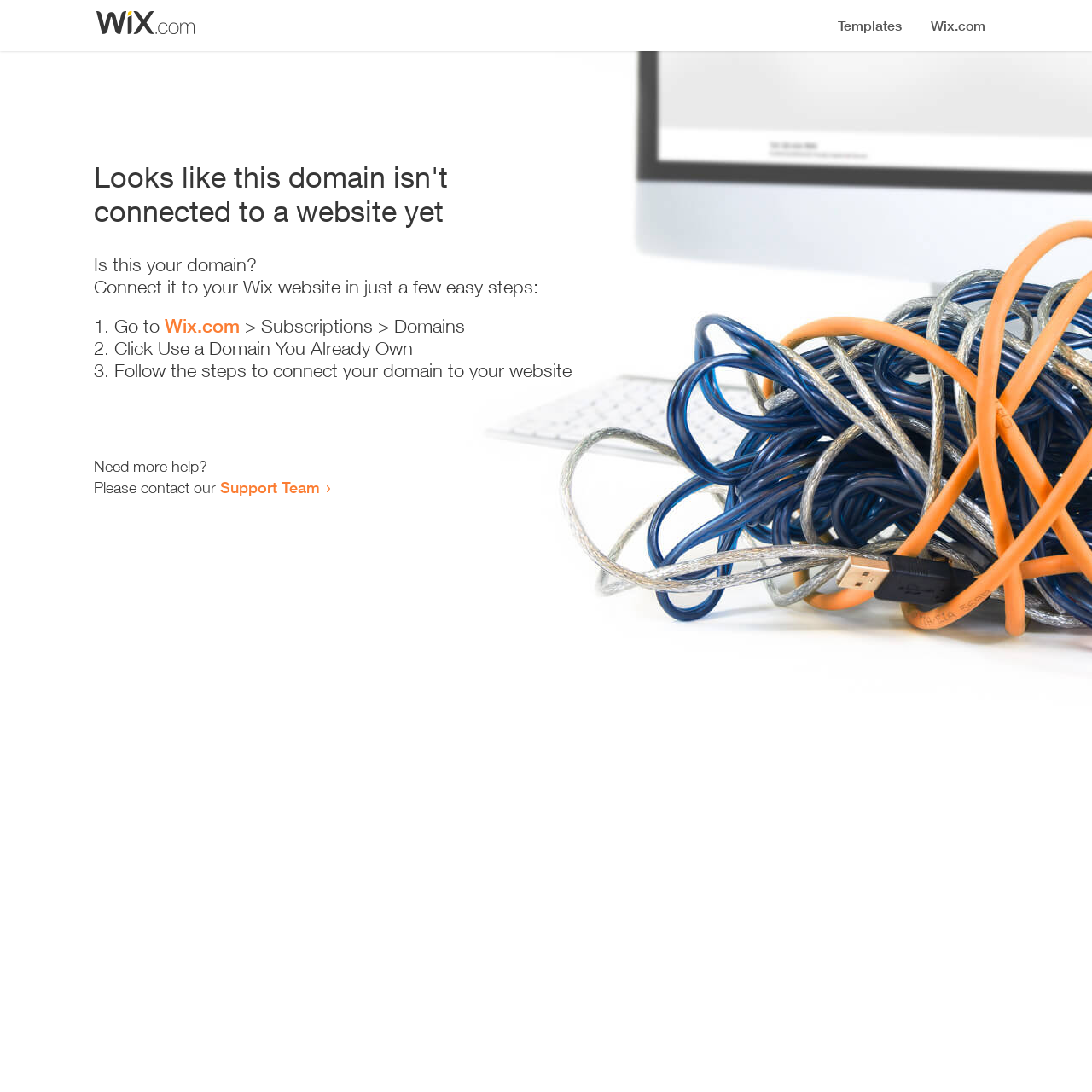Please find the bounding box coordinates (top-left x, top-left y, bottom-right x, bottom-right y) in the screenshot for the UI element described as follows: Wix.com

[0.151, 0.288, 0.22, 0.309]